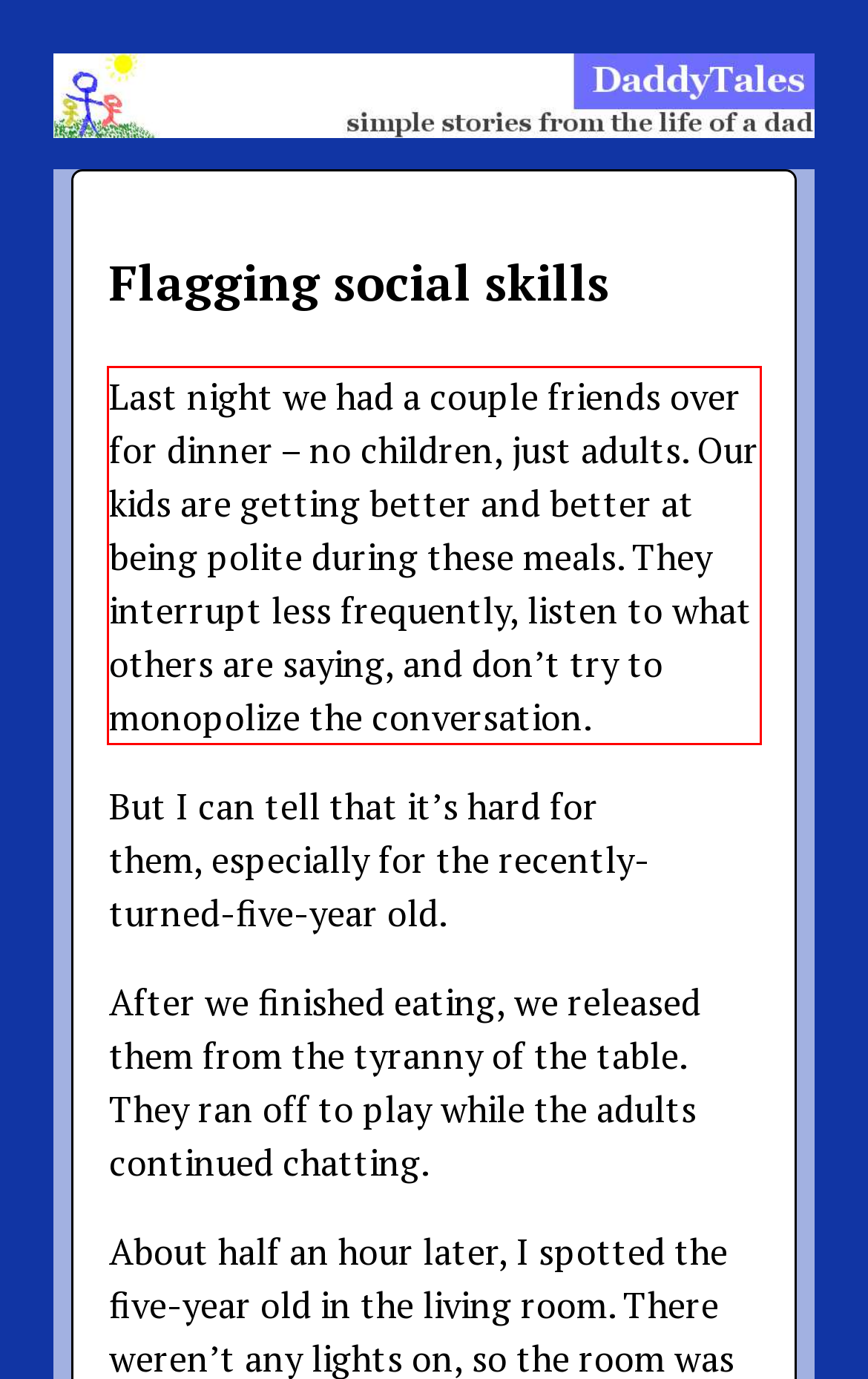In the given screenshot, locate the red bounding box and extract the text content from within it.

Last night we had a couple friends over for dinner – no children, just adults. Our kids are getting better and better at being polite during these meals. They interrupt less frequently, listen to what others are saying, and don’t try to monopolize the conversation.